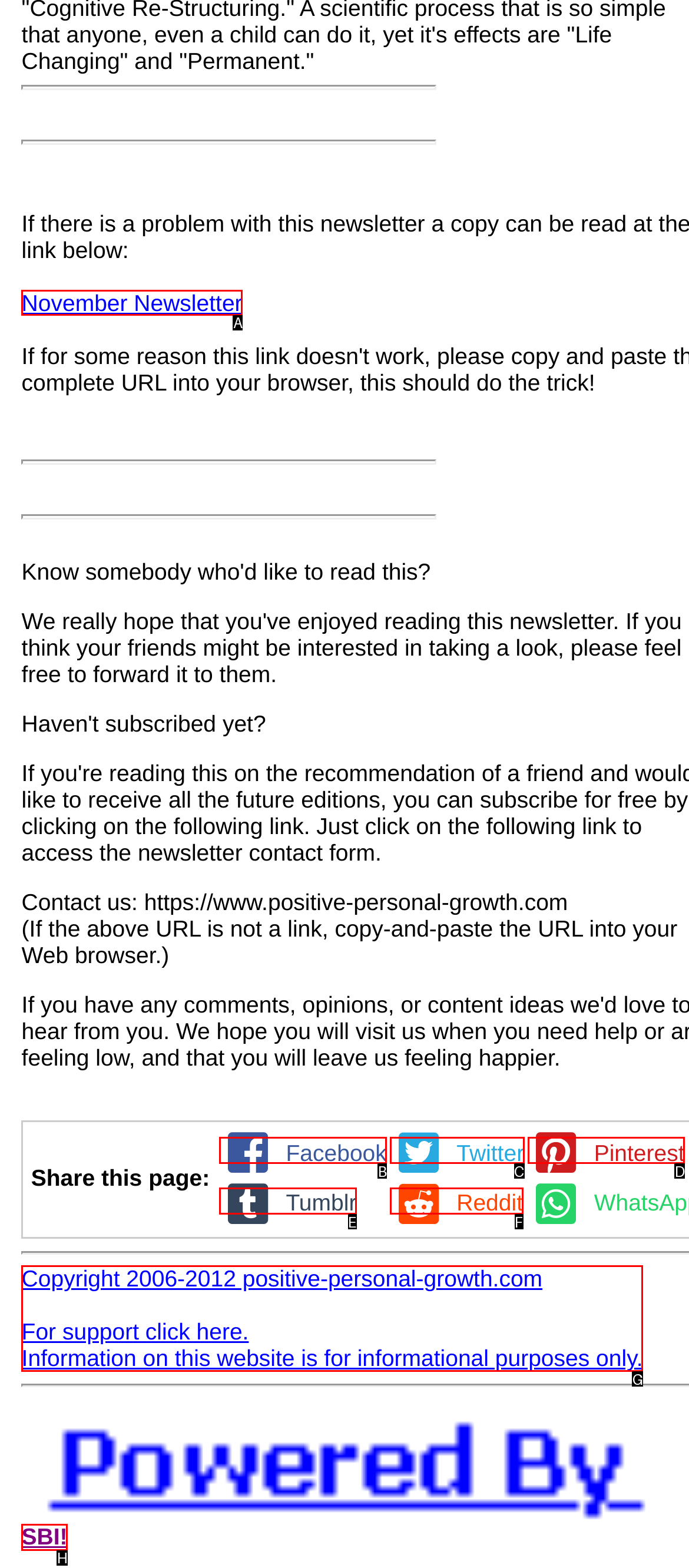For the task: Click on November Newsletter, specify the letter of the option that should be clicked. Answer with the letter only.

A